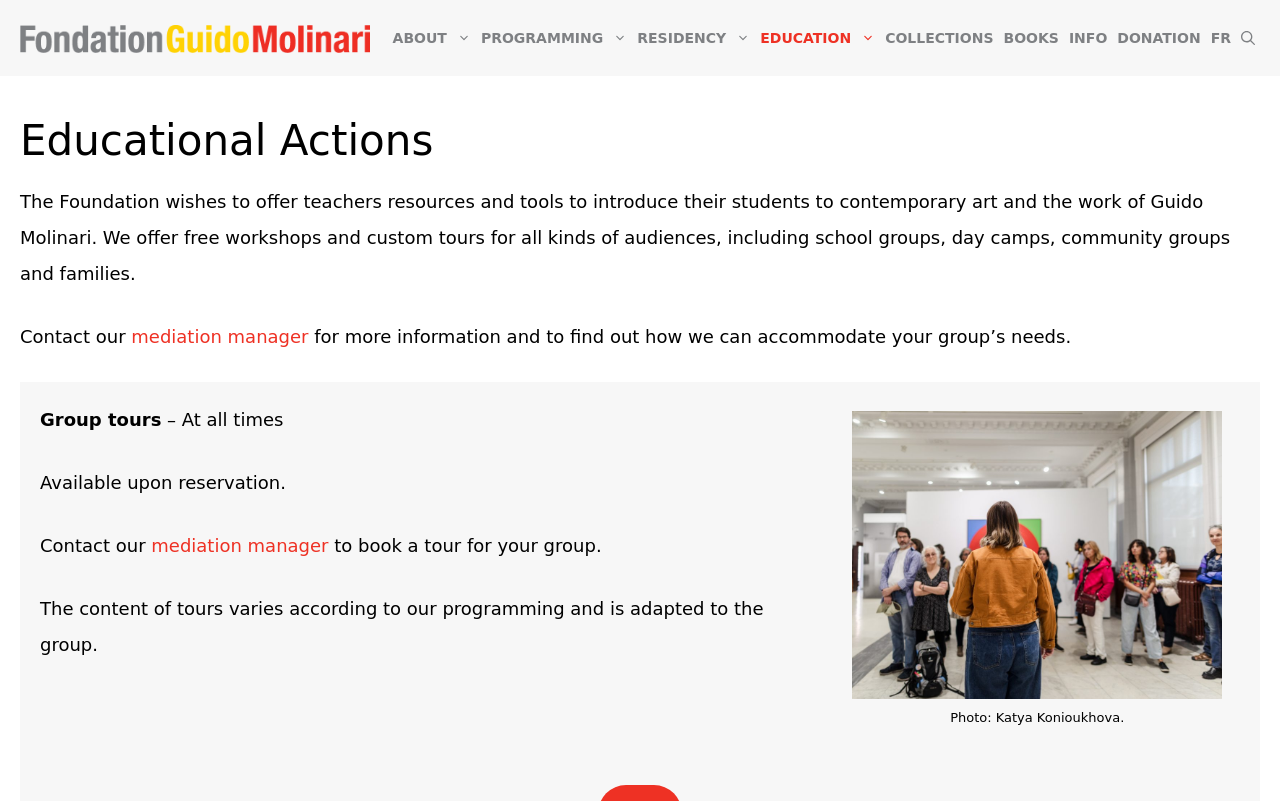Using the element description: "Programming", determine the bounding box coordinates for the specified UI element. The coordinates should be four float numbers between 0 and 1, [left, top, right, bottom].

[0.372, 0.029, 0.494, 0.066]